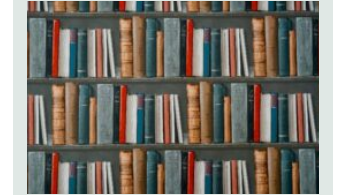What is the dominant feature of the books on the shelves?
Please utilize the information in the image to give a detailed response to the question.

The caption describes the books on the shelves as having a mix of textures and hues, including deep blues, reds, and browns, and varying in size, creating a visually striking pattern, indicating that the dominant feature of the books is their diverse colors and sizes.